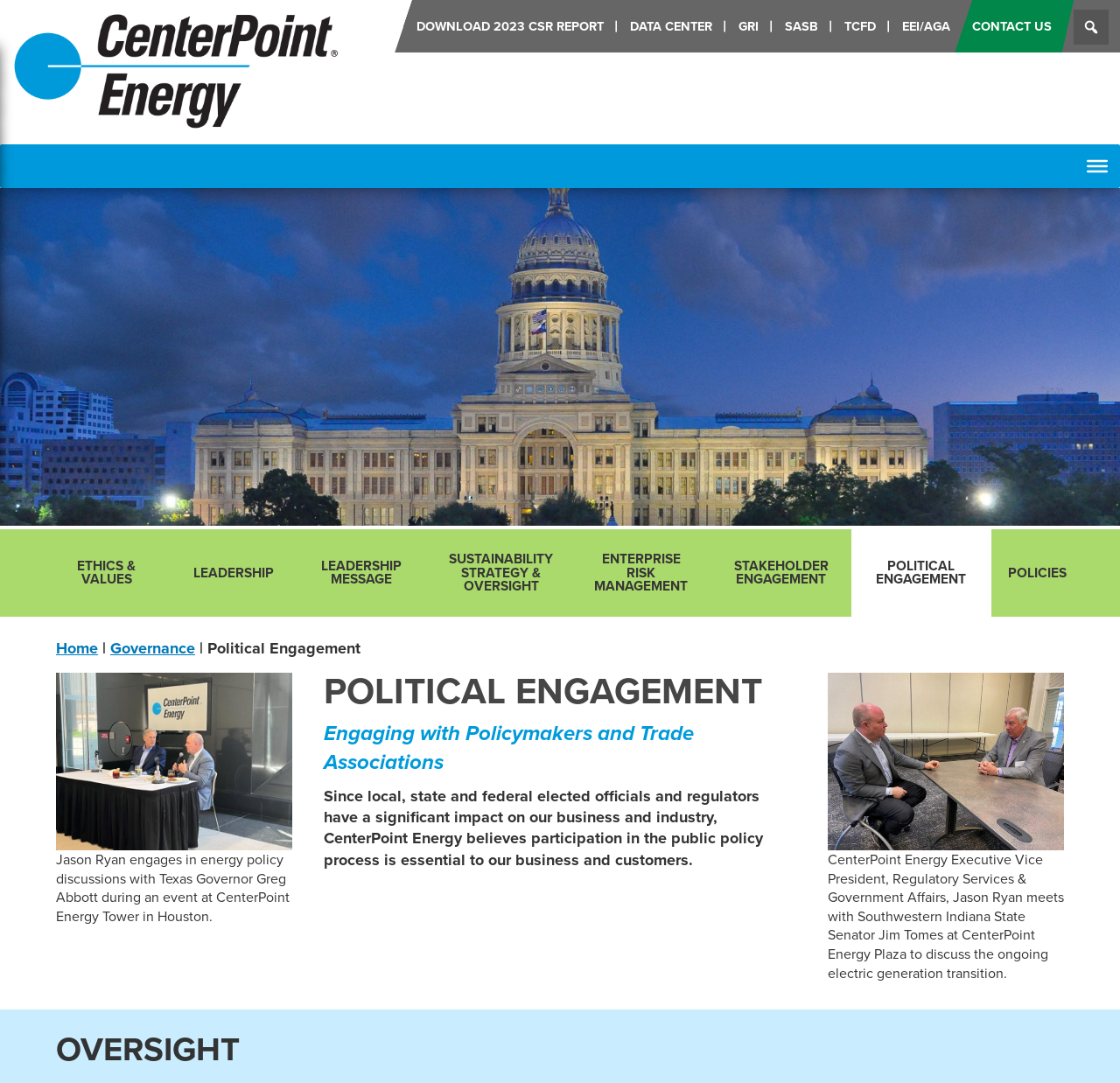Determine the bounding box coordinates for the area you should click to complete the following instruction: "Go to data center".

[0.551, 0.0, 0.648, 0.048]